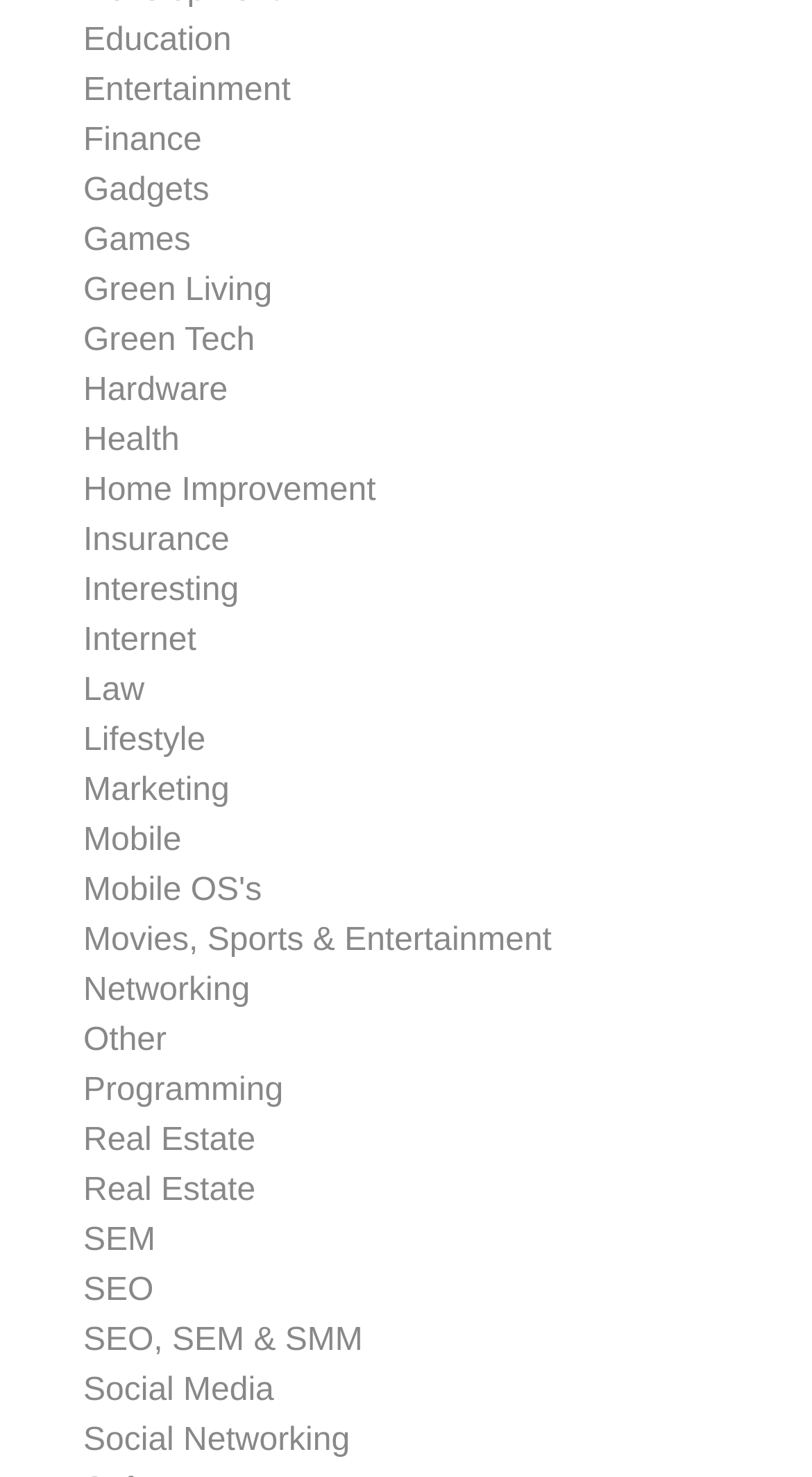Please determine the bounding box coordinates of the element's region to click in order to carry out the following instruction: "Browse Entertainment". The coordinates should be four float numbers between 0 and 1, i.e., [left, top, right, bottom].

[0.103, 0.049, 0.358, 0.073]